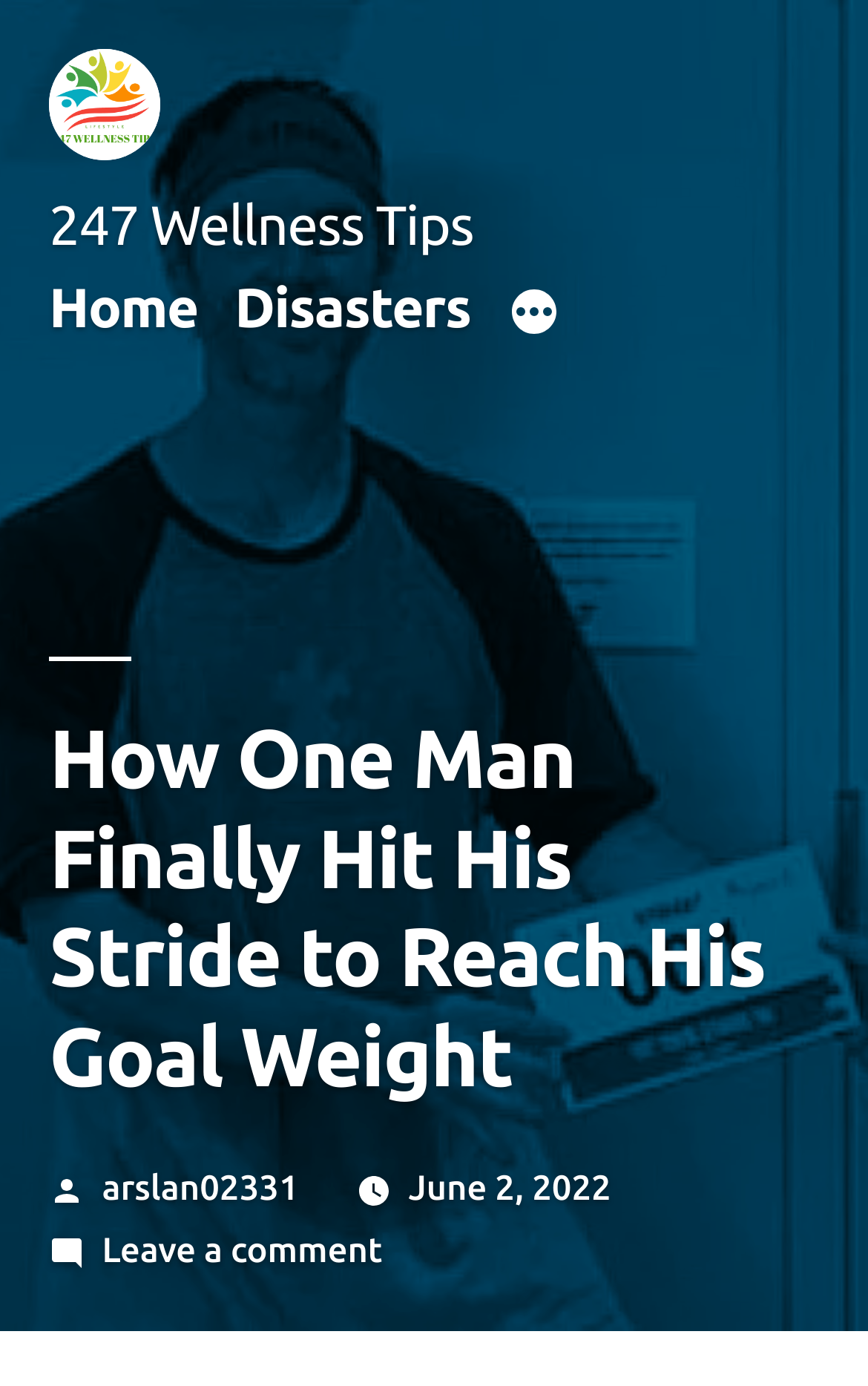Please provide the bounding box coordinates for the element that needs to be clicked to perform the instruction: "Navigate to the Home page". The coordinates must consist of four float numbers between 0 and 1, formatted as [left, top, right, bottom].

[0.056, 0.198, 0.228, 0.243]